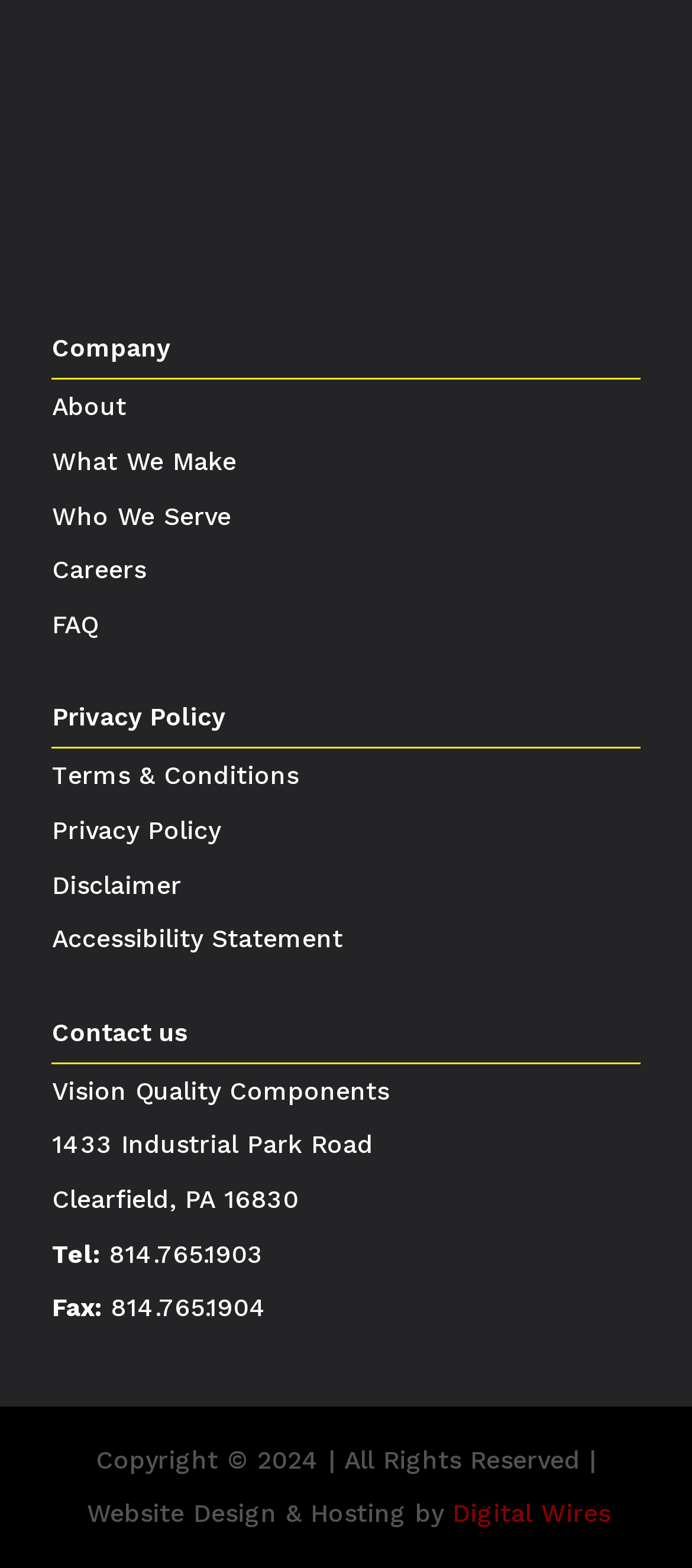What is the website designer?
Please use the visual content to give a single word or phrase answer.

Digital Wires